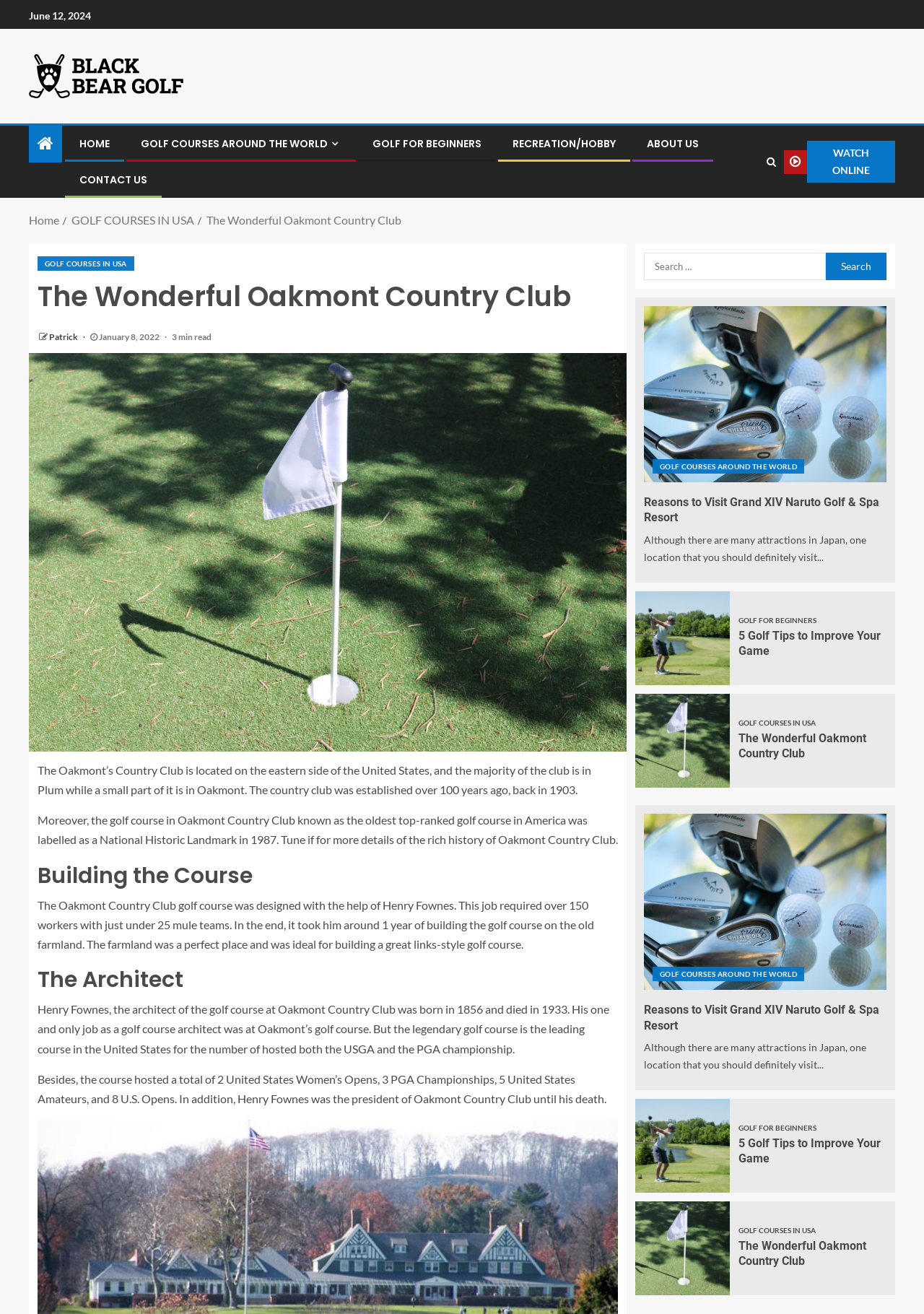How many search boxes are there on the webpage?
Please respond to the question with a detailed and thorough explanation.

I searched the webpage and found only one search box, which is located in the complementary section with bounding box coordinates [0.688, 0.186, 0.969, 0.22]. The search box is represented by the search element with bounding box coordinates [0.697, 0.192, 0.894, 0.213].